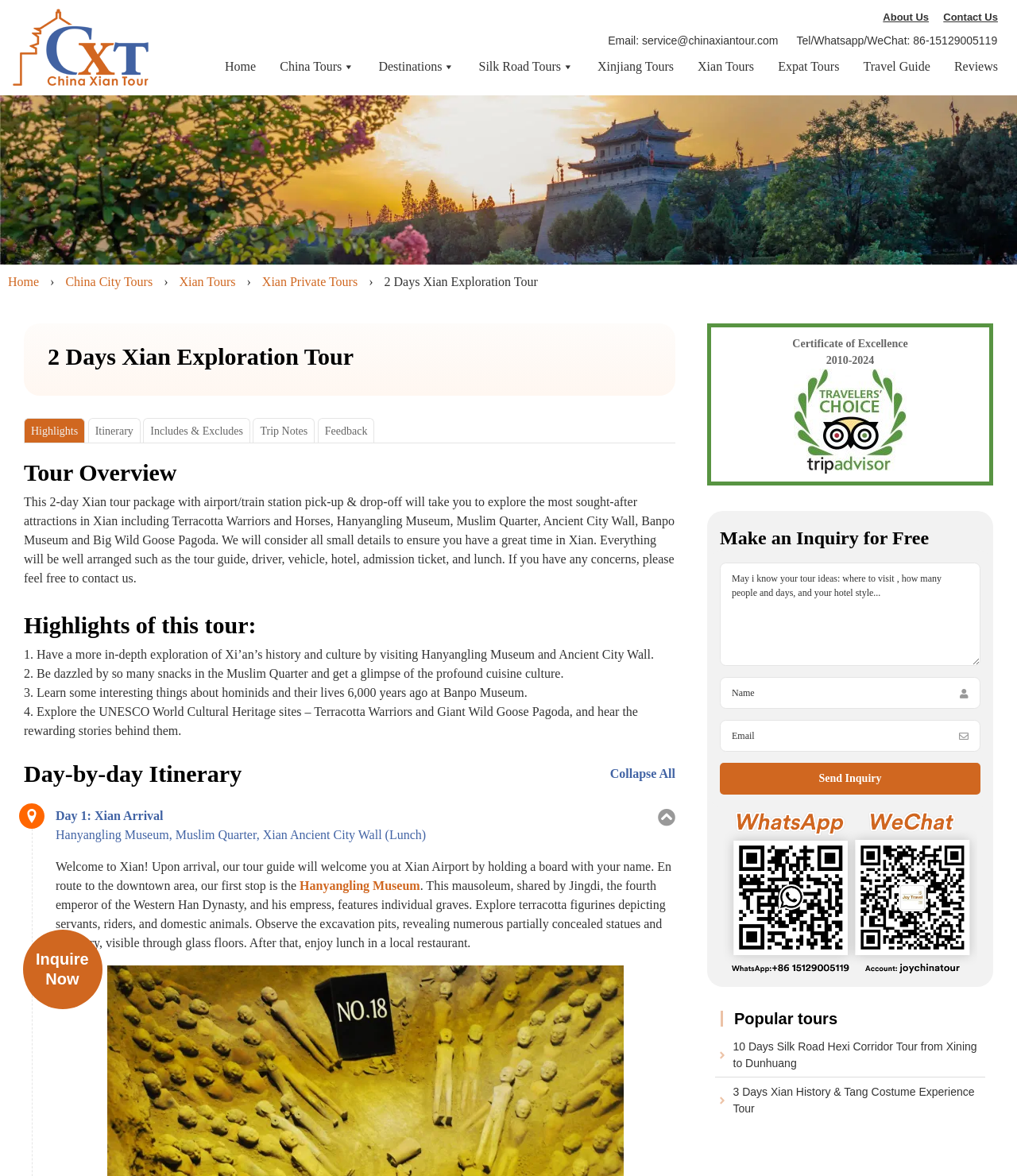What is the name of the city being explored in this tour?
Using the screenshot, give a one-word or short phrase answer.

Xi'an